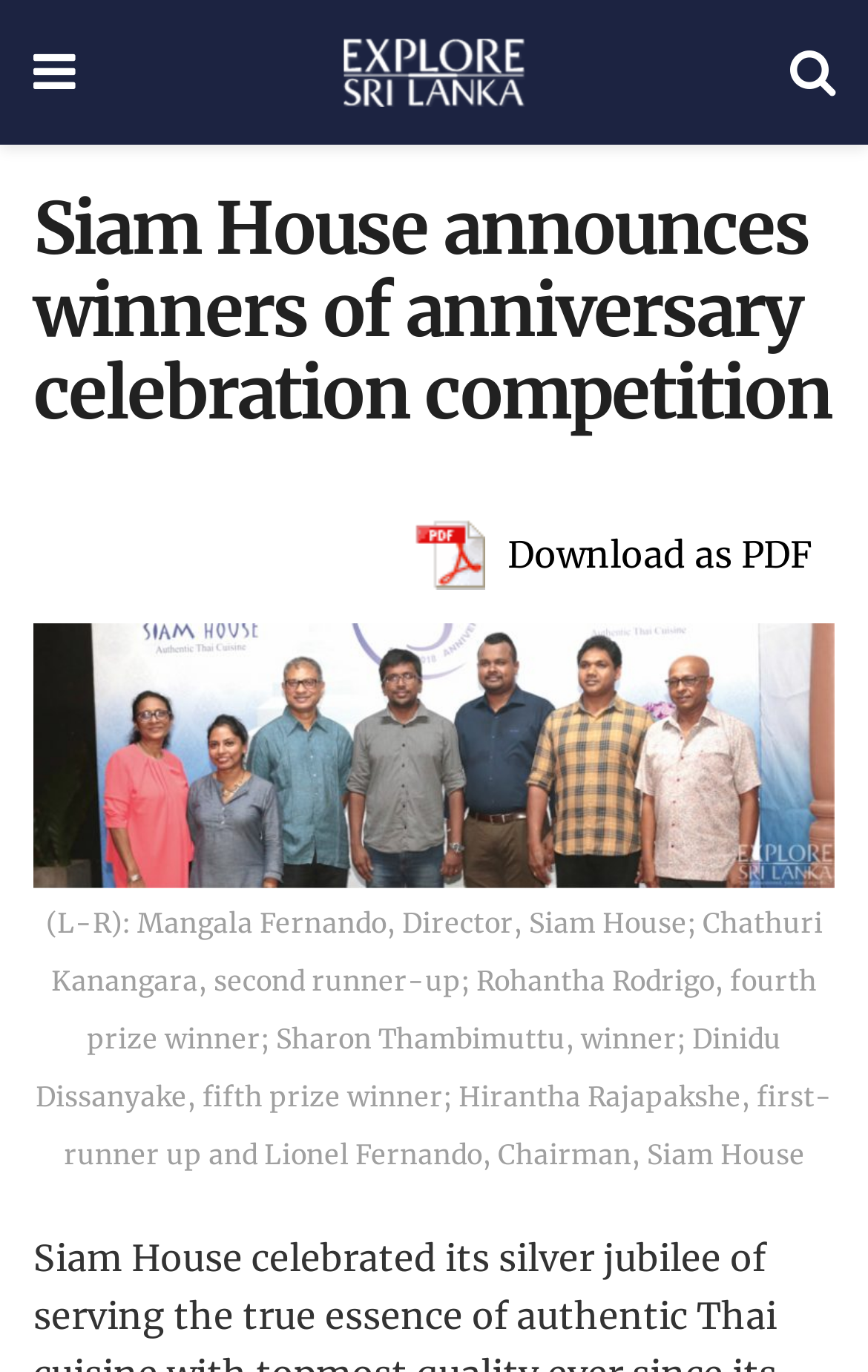Calculate the bounding box coordinates for the UI element based on the following description: "Download as PDF". Ensure the coordinates are four float numbers between 0 and 1, i.e., [left, top, right, bottom].

[0.451, 0.37, 0.962, 0.438]